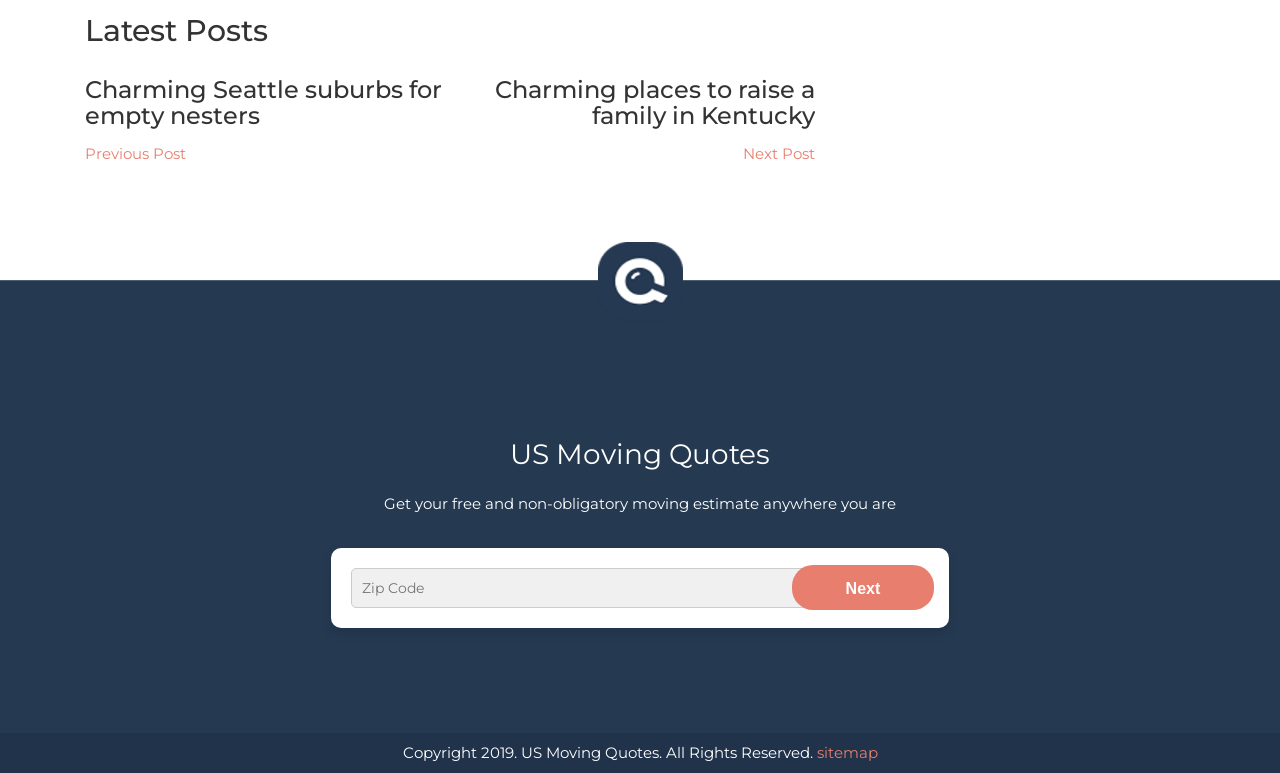Answer the question in one word or a short phrase:
What is the title of the first post?

Charming Seattle suburbs for empty nesters